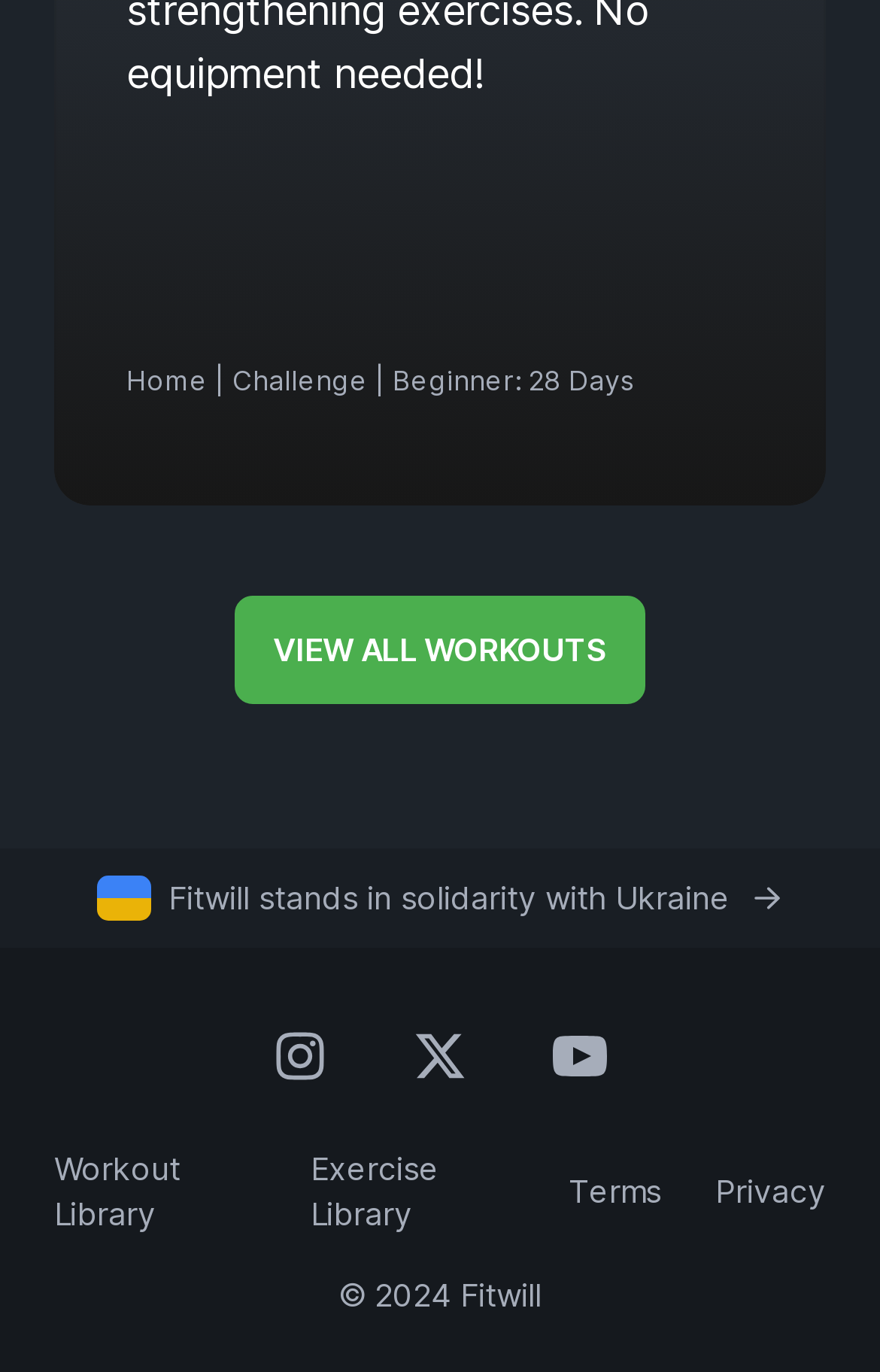Find the bounding box coordinates of the area to click in order to follow the instruction: "Check terms and conditions".

[0.646, 0.853, 0.751, 0.881]